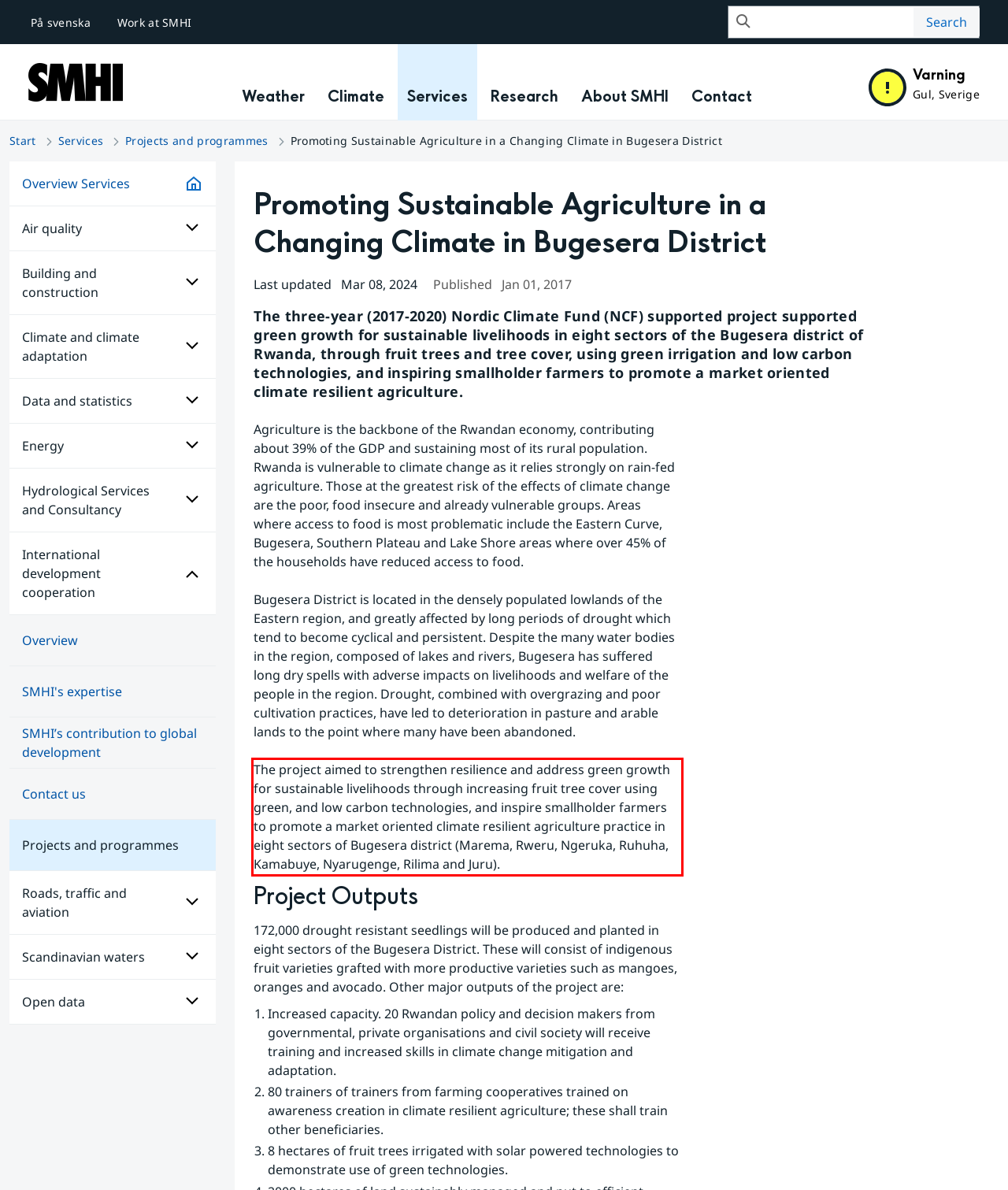Extract and provide the text found inside the red rectangle in the screenshot of the webpage.

The project aimed to strengthen resilience and address green growth for sustainable livelihoods through increasing fruit tree cover using green, and low carbon technologies, and inspire smallholder farmers to promote a market oriented climate resilient agriculture practice in eight sectors of Bugesera district (Marema, Rweru, Ngeruka, Ruhuha, Kamabuye, Nyarugenge, Rilima and Juru).